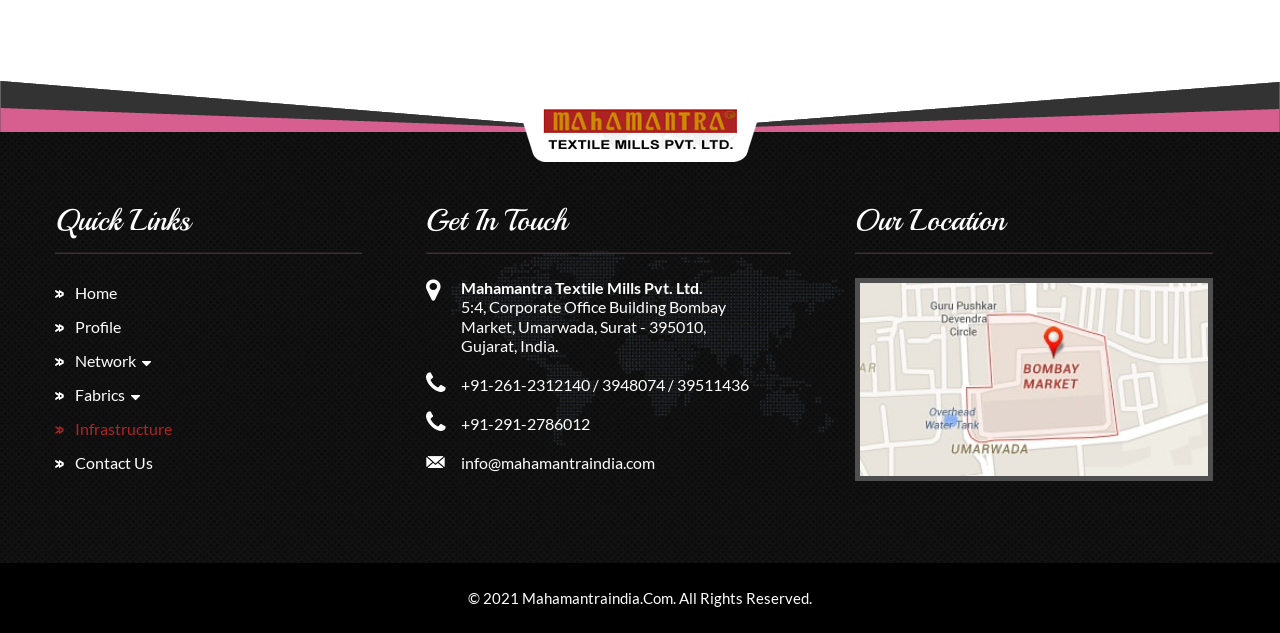Locate the bounding box coordinates of the element that needs to be clicked to carry out the instruction: "Click on Home". The coordinates should be given as four float numbers ranging from 0 to 1, i.e., [left, top, right, bottom].

[0.059, 0.447, 0.091, 0.478]